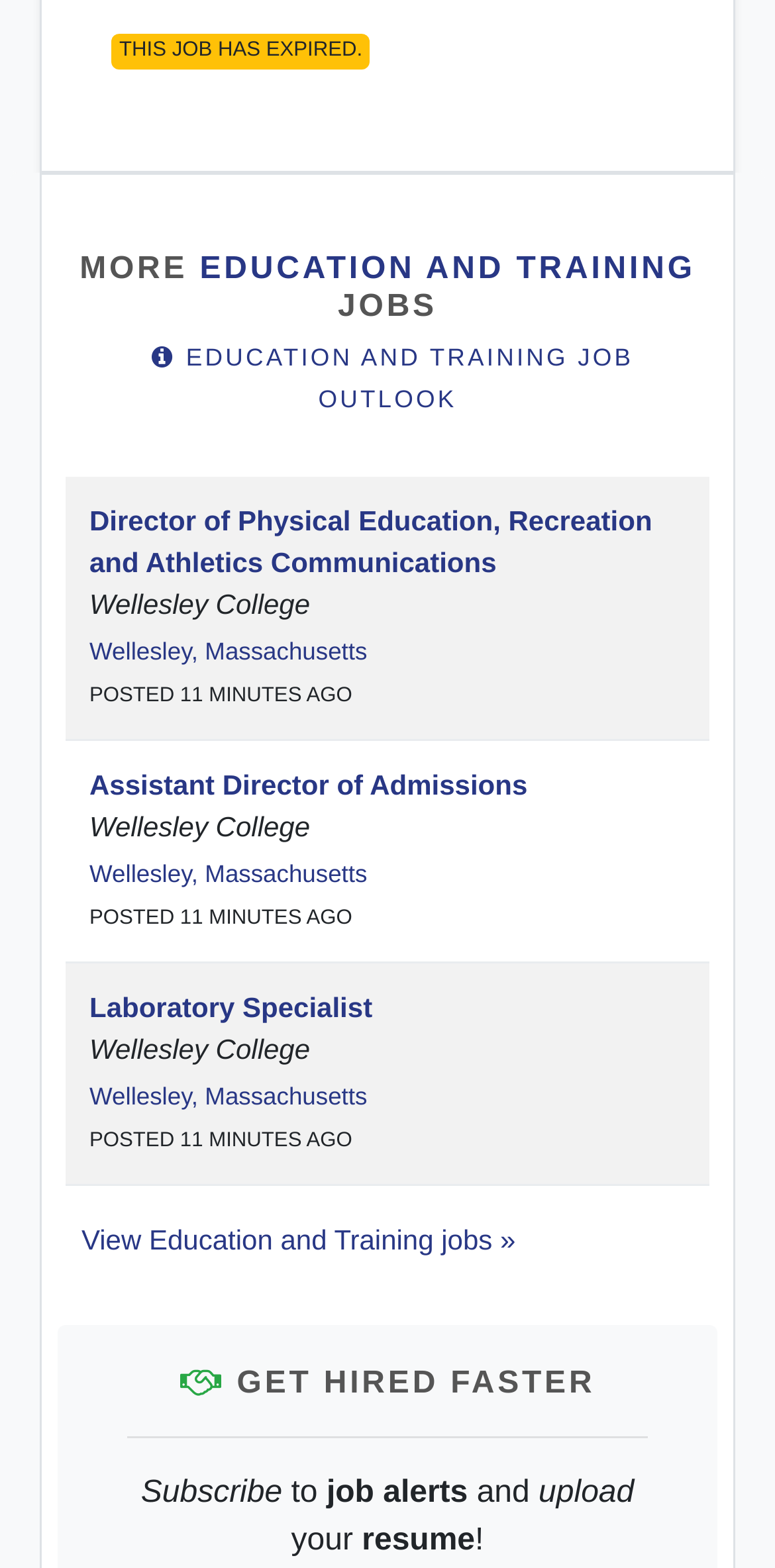What can be done to get hired faster?
Refer to the image and provide a thorough answer to the question.

The webpage suggests that to get hired faster, one can subscribe to job alerts and upload their resume, as indicated by the static text 'Subscribe to job alerts and upload your resume' at the bottom of the webpage.